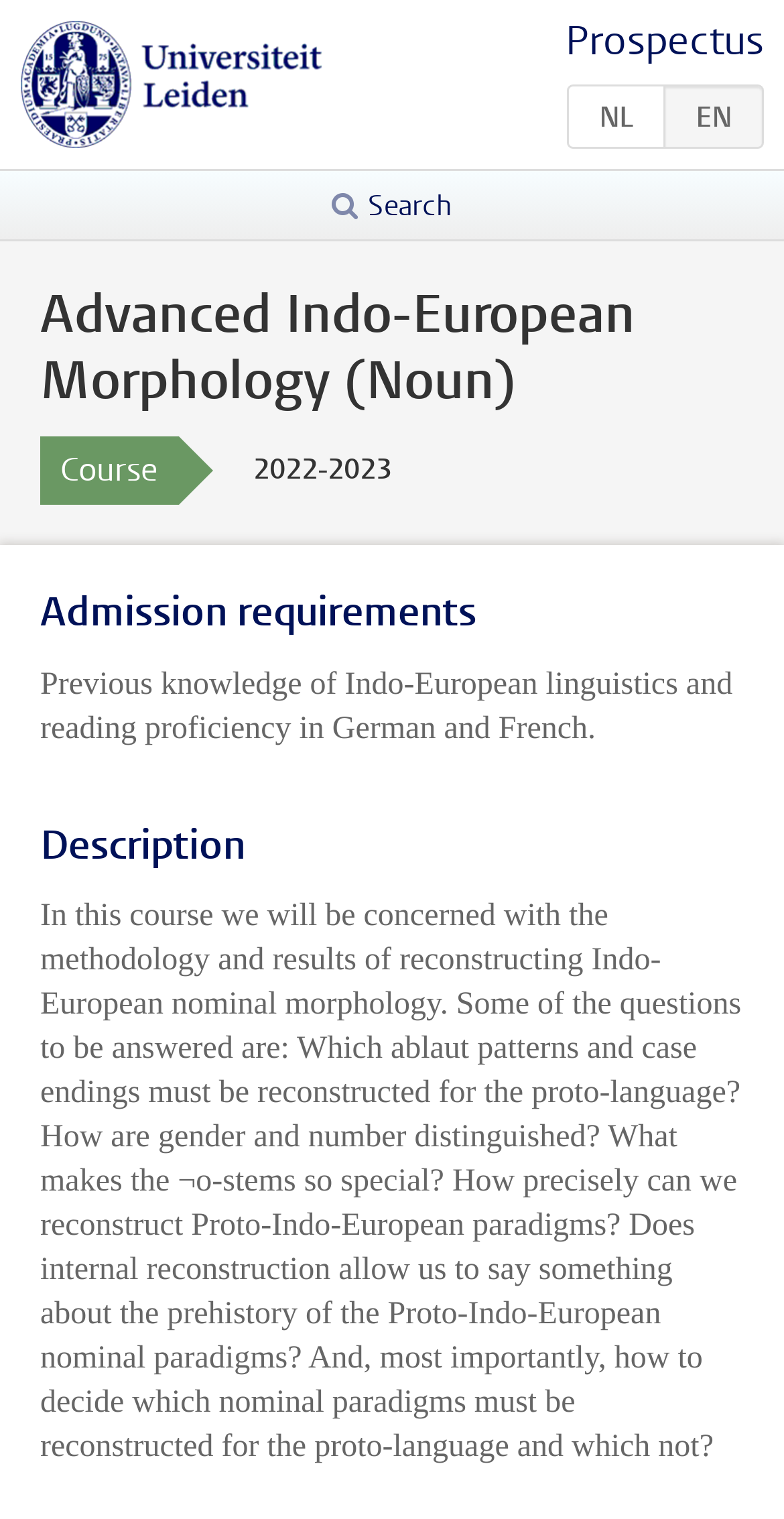Produce a meticulous description of the webpage.

The webpage is about the course "Advanced Indo-European Morphology (Noun)" offered by Universiteit Leiden in 2022-2023. At the top left, there is a link to the university's website, accompanied by an image of the university's logo. On the top right, there are links to the prospectus and language options, including Dutch (NL) and English (EN).

Below the top section, there is a search button in the middle. Underneath, the main content of the webpage is divided into sections. The first section is headed by the course title, followed by a brief description of the course type and the academic year.

The next section is about admission requirements, which lists the necessary knowledge and language proficiency for the course. This is followed by a detailed description of the course, which outlines the topics to be covered, including the methodology and results of reconstructing Indo-European nominal morphology. The course description is a lengthy paragraph that takes up most of the page.